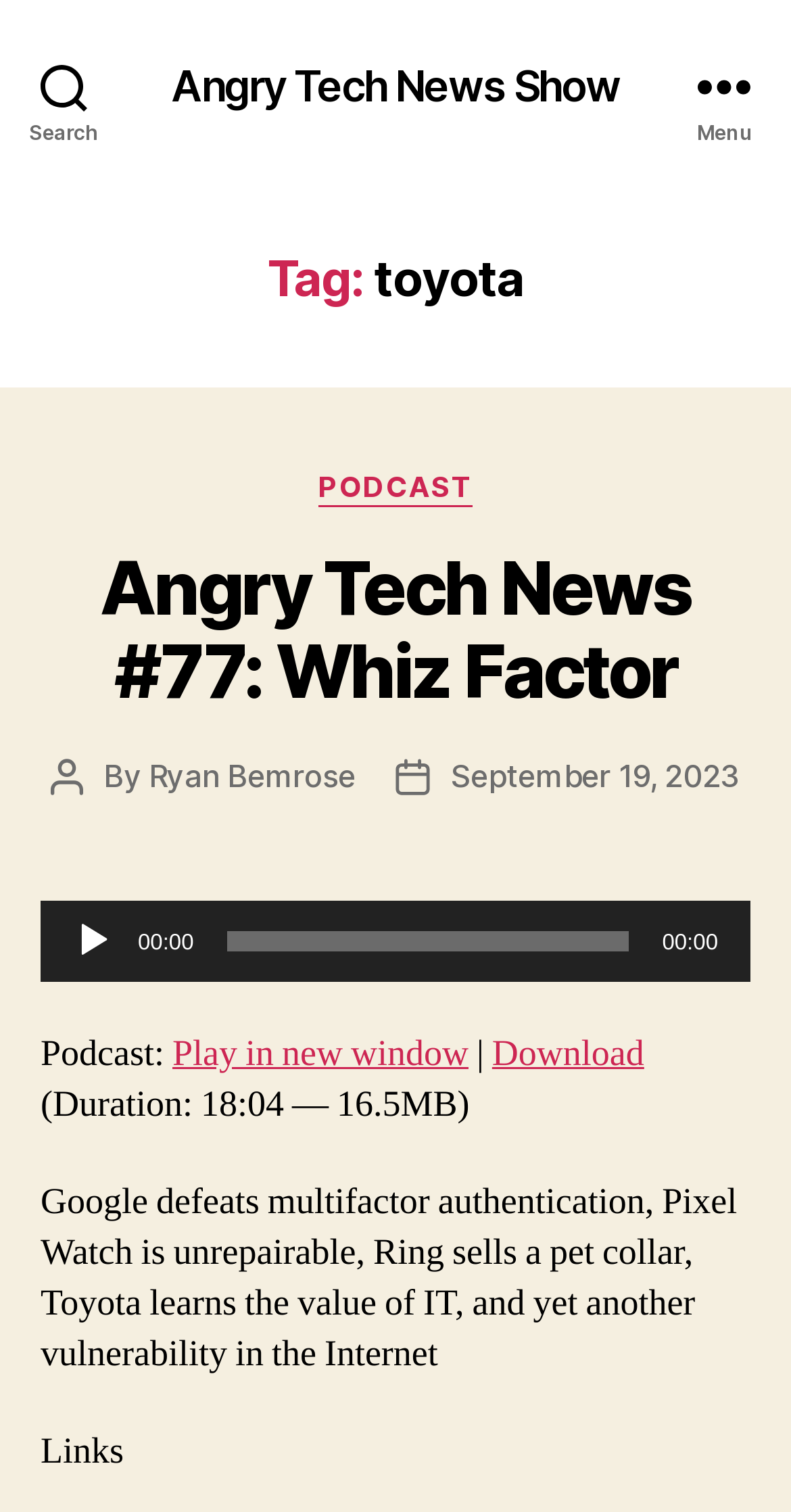Offer an extensive depiction of the webpage and its key elements.

The webpage is about Angry Tech News Show, specifically featuring an episode related to Toyota. At the top, there is a search button on the left and a menu button on the right. Below the menu button, there is a header section with a tag "toyota" and a link to the Angry Tech News Show.

The main content area is divided into sections. The first section has a heading "Angry Tech News #77: Whiz Factor" with a link to the same title. Below this heading, there is information about the post author, Ryan Bemrose, and the post date, September 19, 2023.

The next section is an audio player with a play button, a timer displaying "00:00", and a time slider. Below the audio player, there are links to play the podcast in a new window, download it, and a description of the podcast's duration and size.

The main content of the webpage is a summary of the podcast episode, which discusses various tech news topics, including Google, Pixel Watch, Ring, Toyota, and internet vulnerabilities. Finally, there is a "Links" section at the bottom of the page.